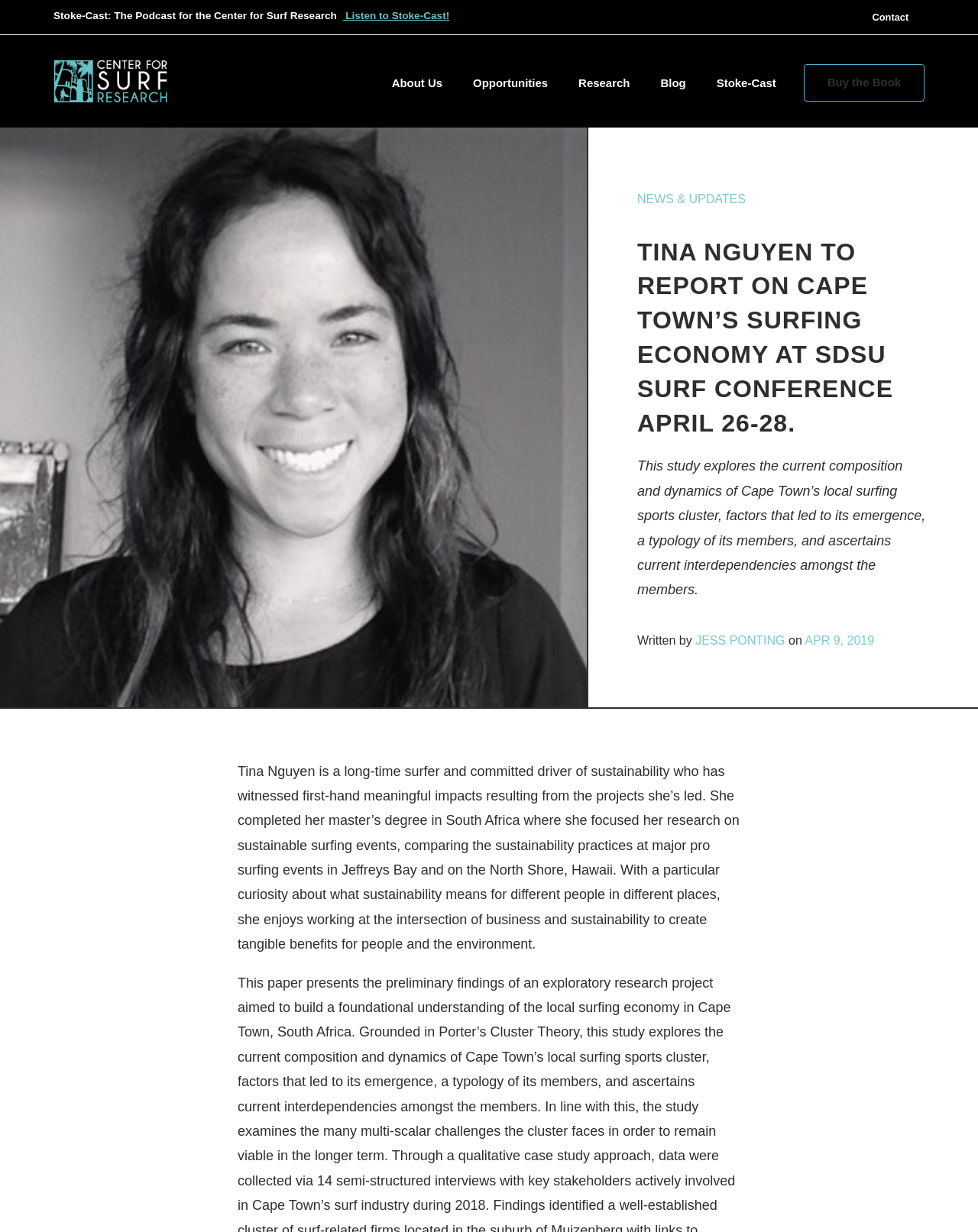Locate the bounding box coordinates of the element you need to click to accomplish the task described by this instruction: "Read about Tina Nguyen's report".

[0.652, 0.191, 0.95, 0.357]